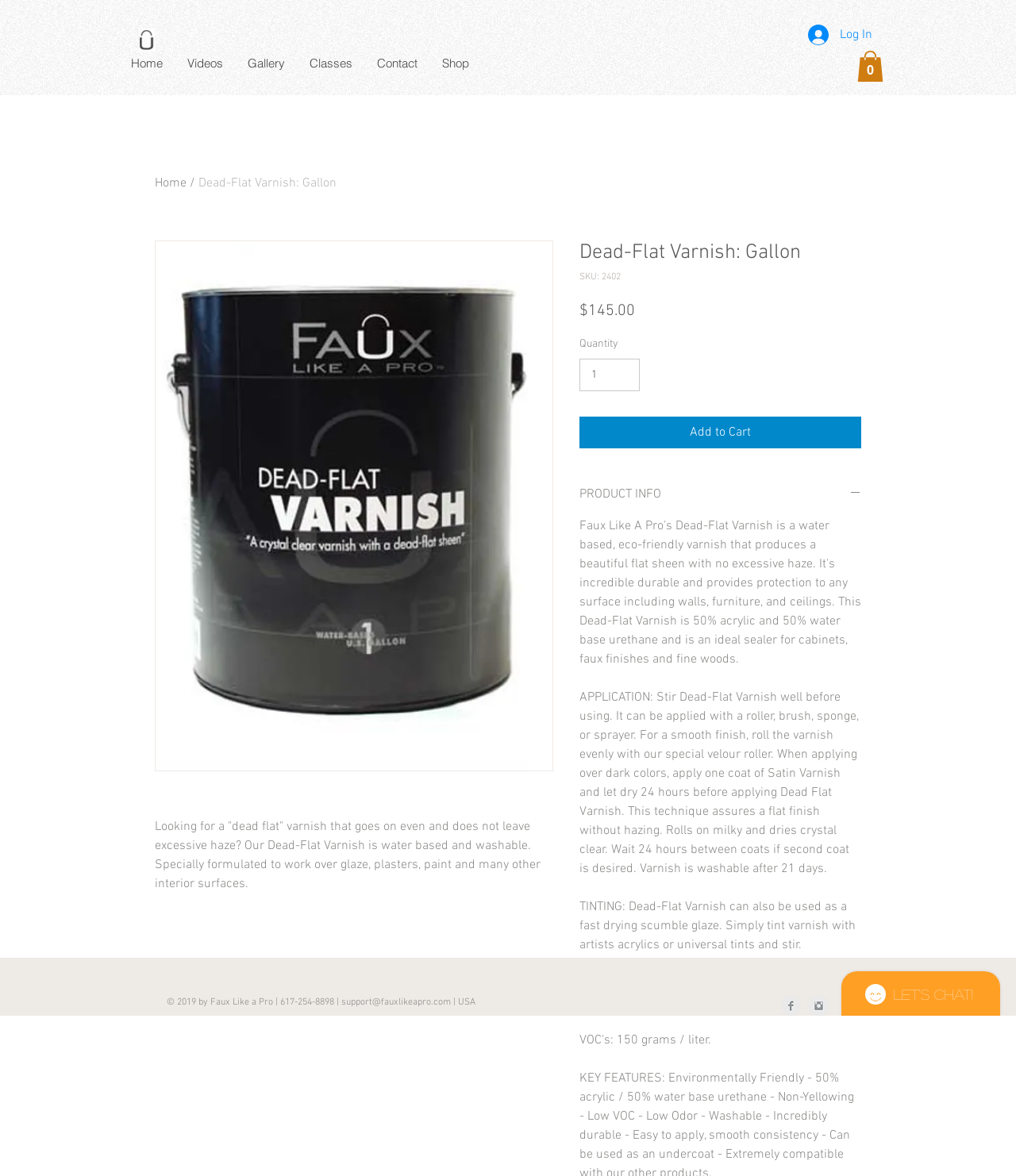What is the minimum quantity of Dead-Flat Varnish: Gallon that can be ordered?
Look at the image and construct a detailed response to the question.

The minimum quantity of Dead-Flat Varnish: Gallon that can be ordered can be determined by looking at the 'Quantity' spin button, which has a minimum value of 1.